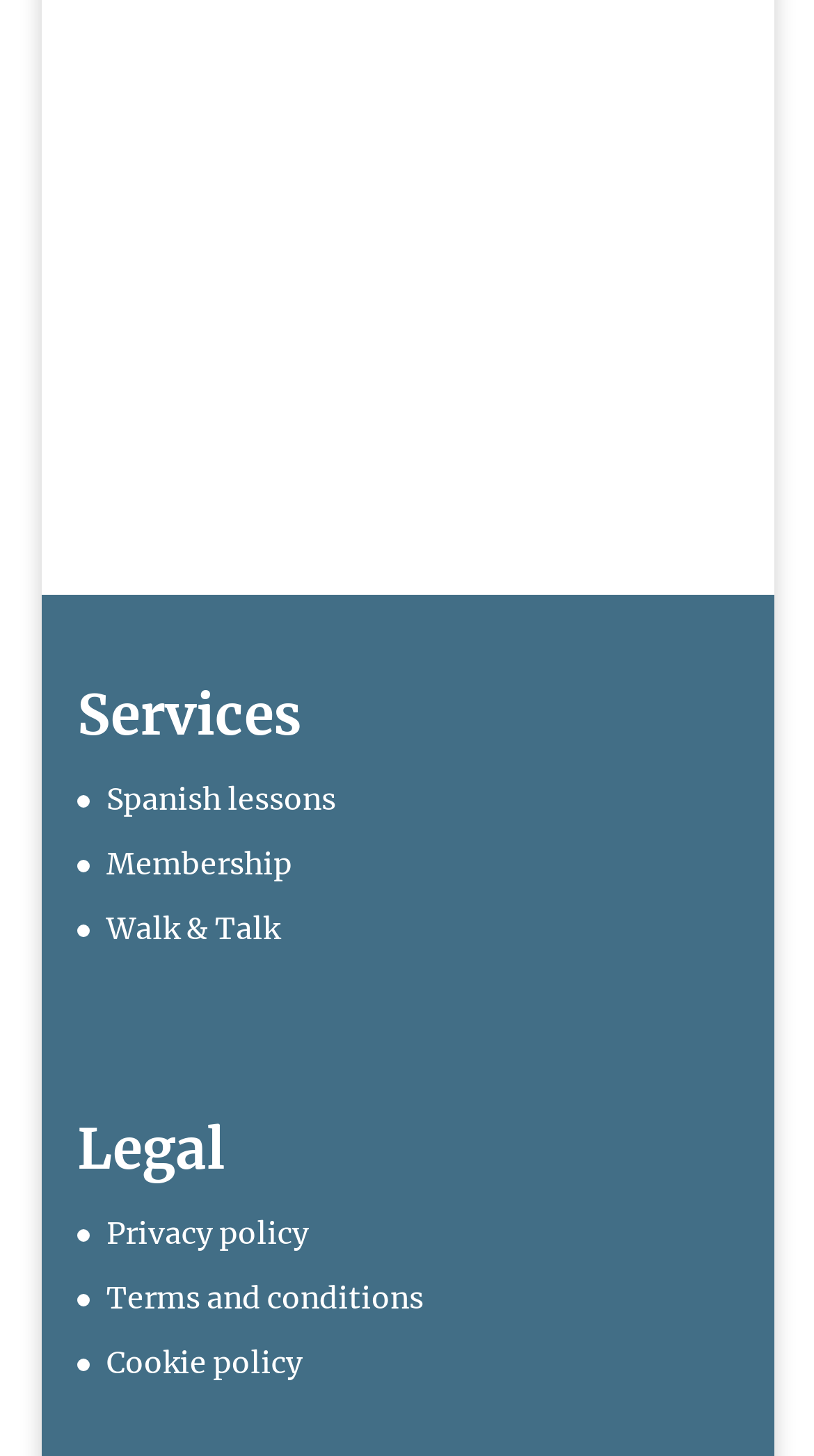What is the second heading on the webpage?
Based on the visual, give a brief answer using one word or a short phrase.

Services